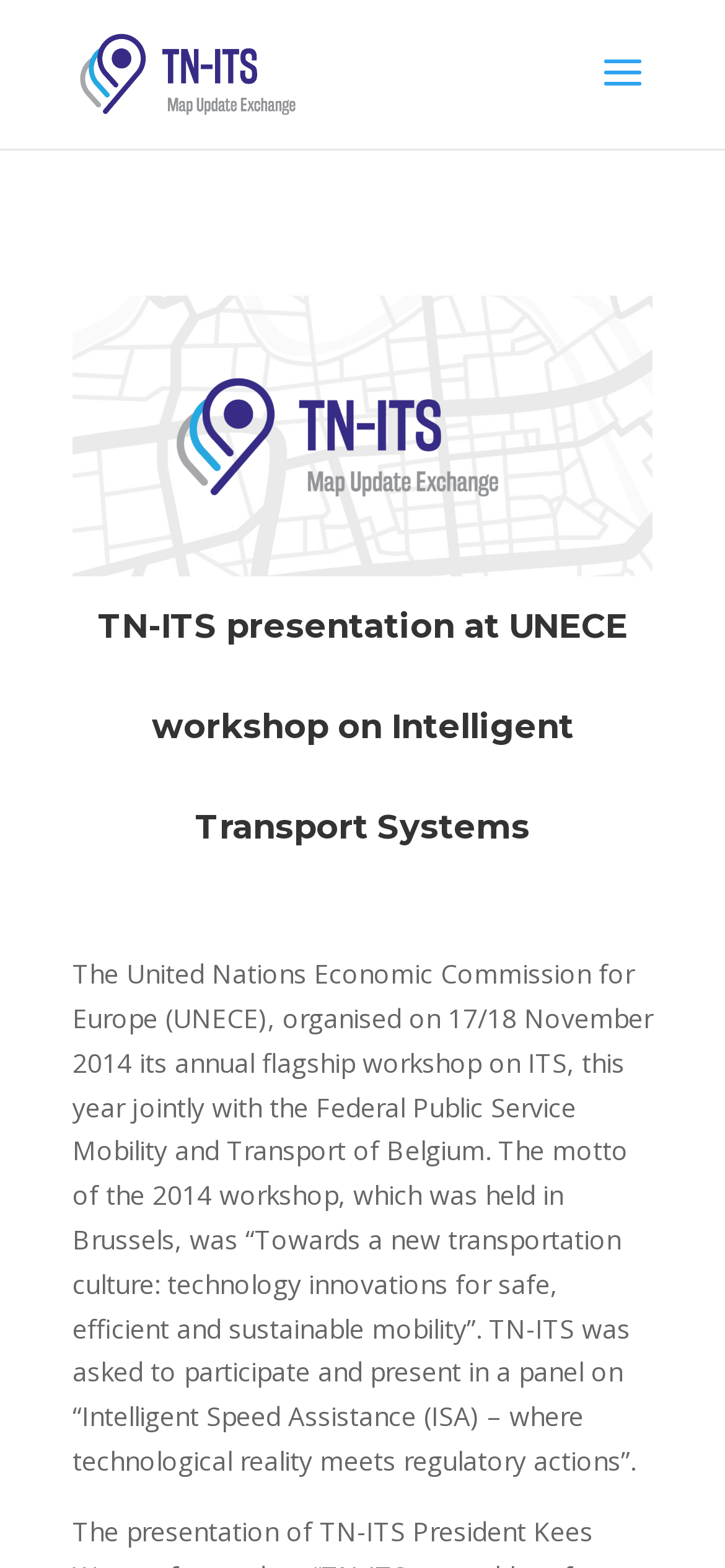Identify the main heading from the webpage and provide its text content.

TN-ITS presentation at UNECE workshop on Intelligent Transport Systems